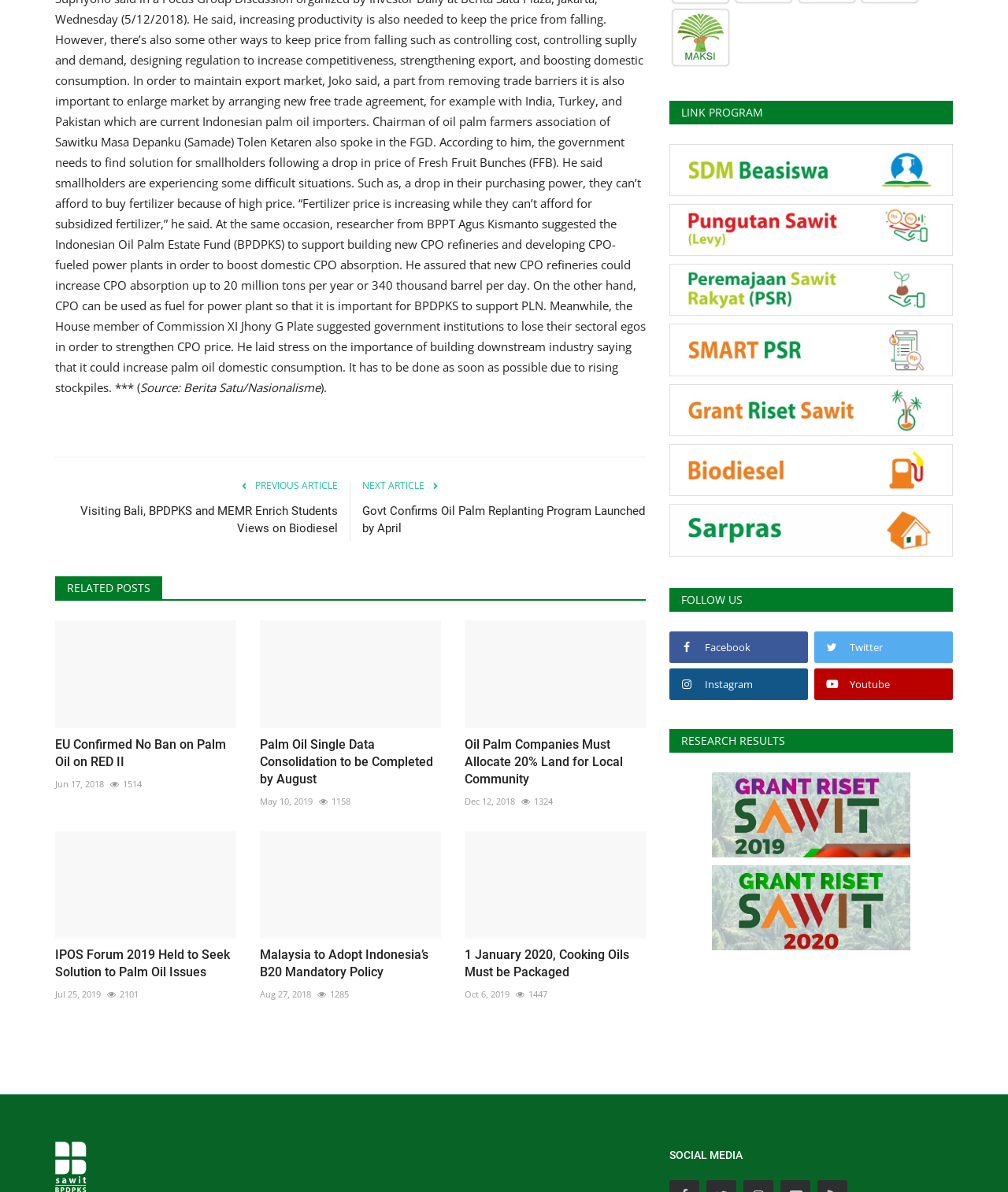Determine the coordinates of the bounding box that should be clicked to complete the instruction: "Click on 'Palm Oil Single Data Consolidation to be Completed by August'". The coordinates should be represented by four float numbers between 0 and 1: [left, top, right, bottom].

[0.258, 0.617, 0.437, 0.661]